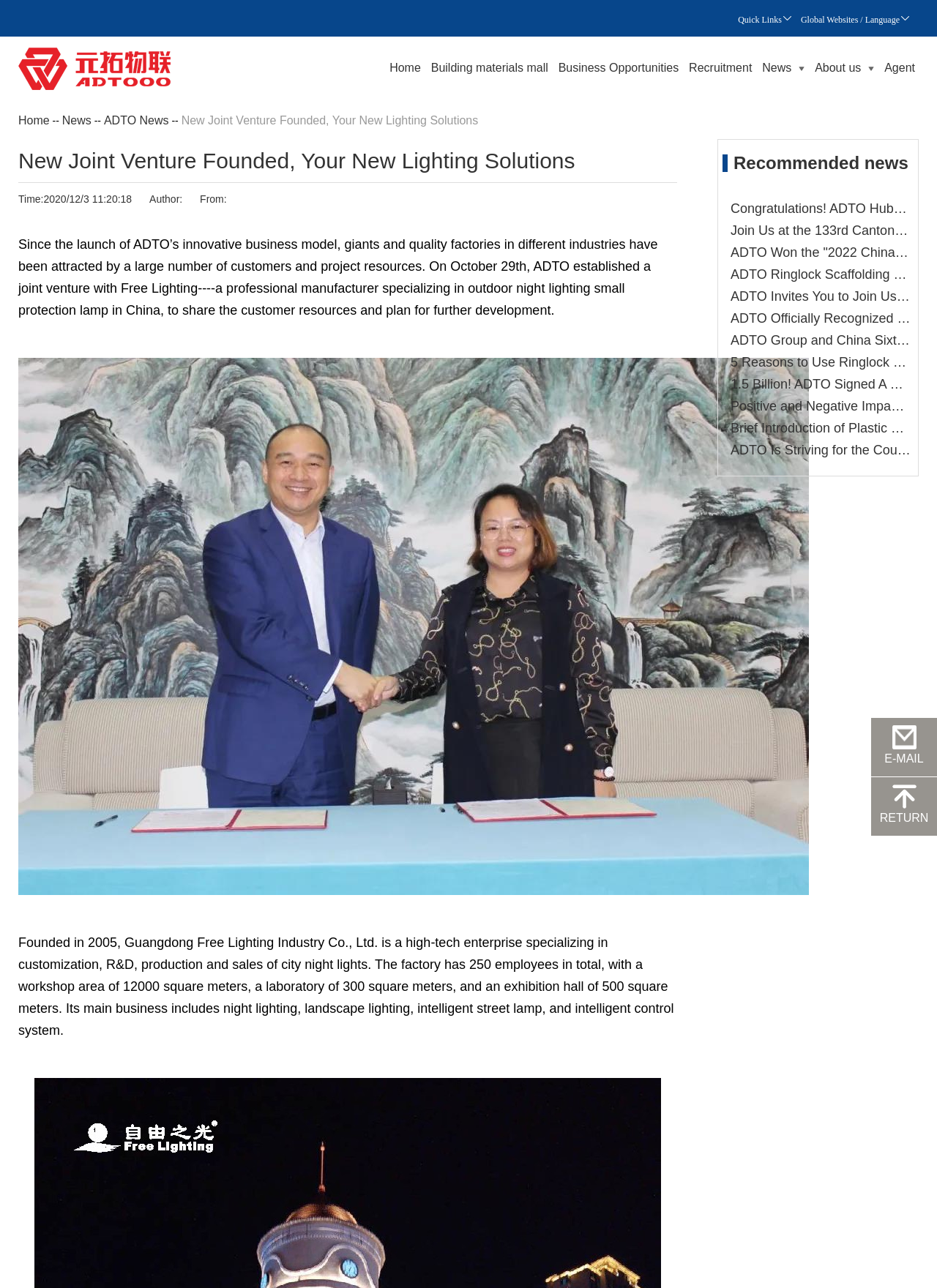Using the information in the image, give a detailed answer to the following question: What is the name of the manufacturer mentioned in the news article?

The name of the manufacturer can be found in the StaticText element 'Founded in 2005, Guangdong Free Lighting Industry Co., Ltd. is a high-tech enterprise...' which is located below the image 'ADTO lighting.jpg'.